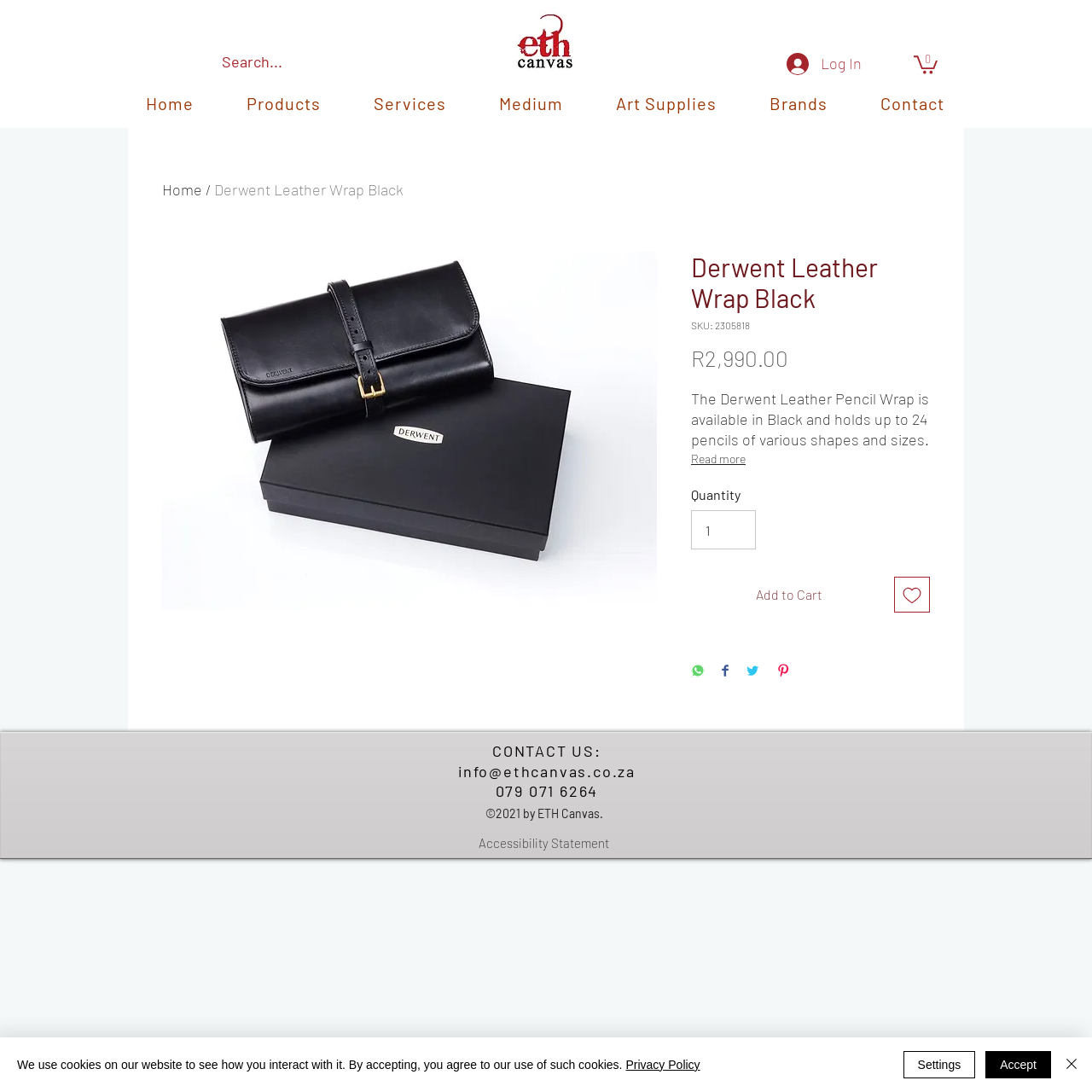Pinpoint the bounding box coordinates of the area that should be clicked to complete the following instruction: "Add the Derwent Leather Wrap Black to cart". The coordinates must be given as four float numbers between 0 and 1, i.e., [left, top, right, bottom].

[0.633, 0.528, 0.812, 0.561]